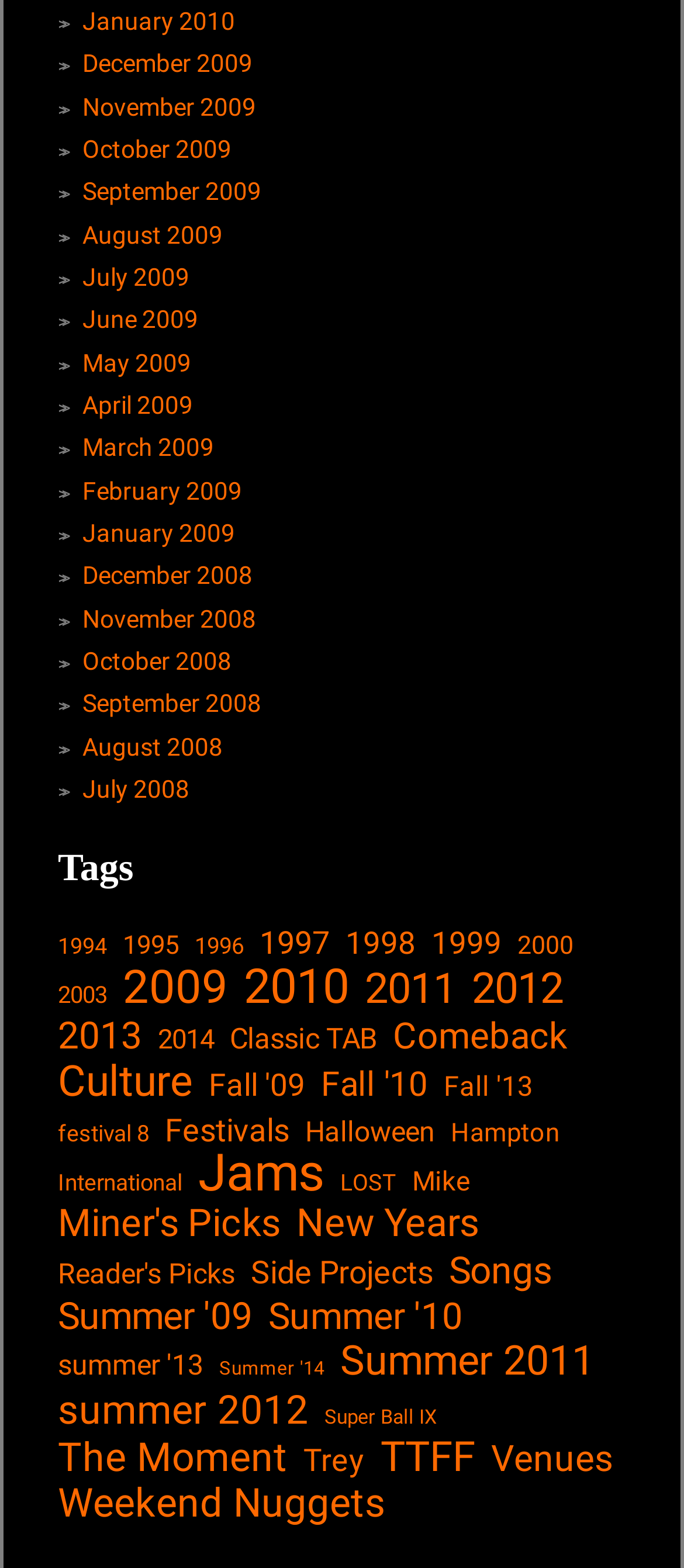Determine the bounding box for the described HTML element: "New Years". Ensure the coordinates are four float numbers between 0 and 1 in the format [left, top, right, bottom].

[0.433, 0.767, 0.7, 0.793]